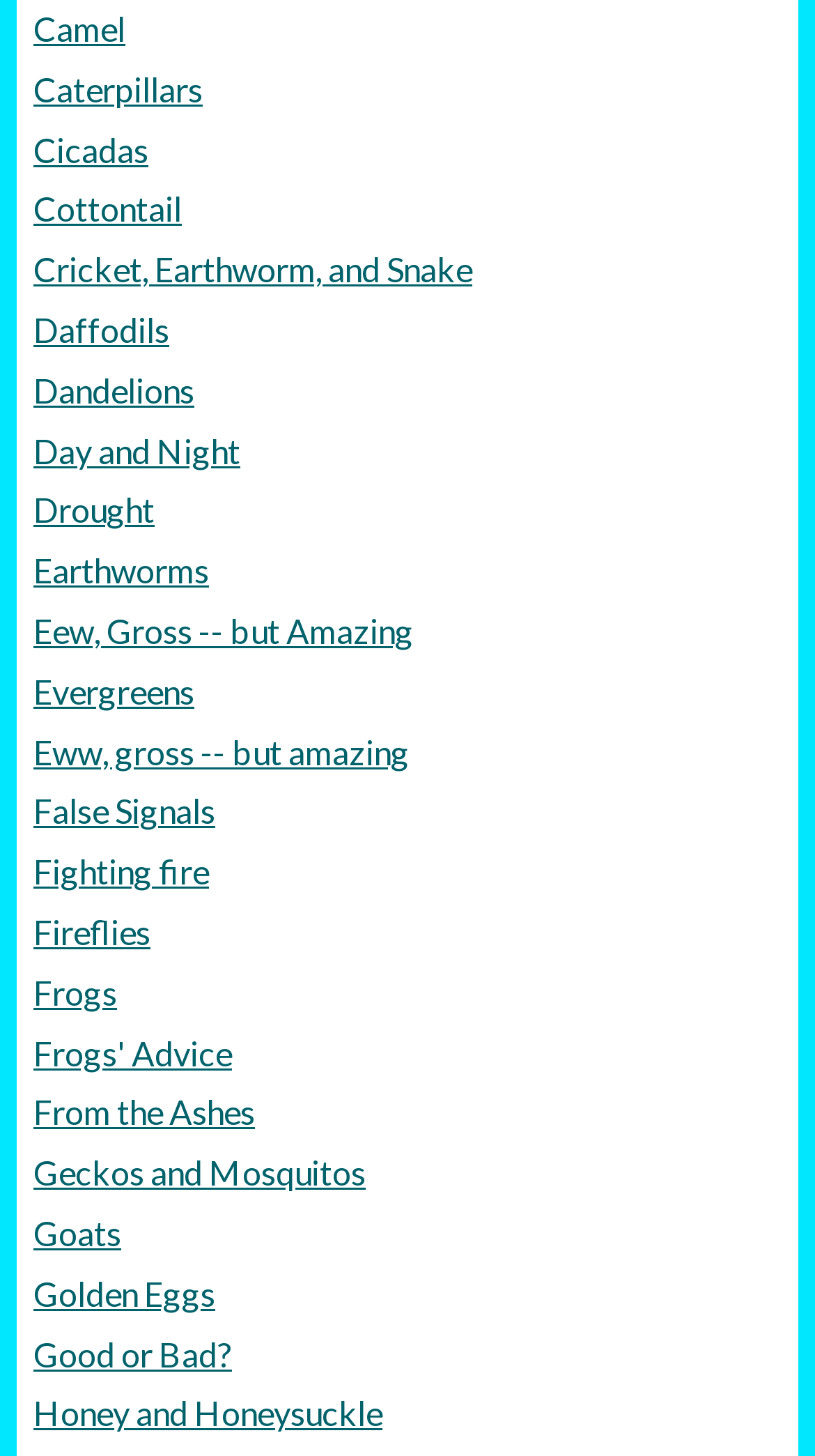Highlight the bounding box coordinates of the element that should be clicked to carry out the following instruction: "Click on Daffodils". The coordinates must be given as four float numbers ranging from 0 to 1, i.e., [left, top, right, bottom].

[0.041, 0.207, 0.959, 0.248]